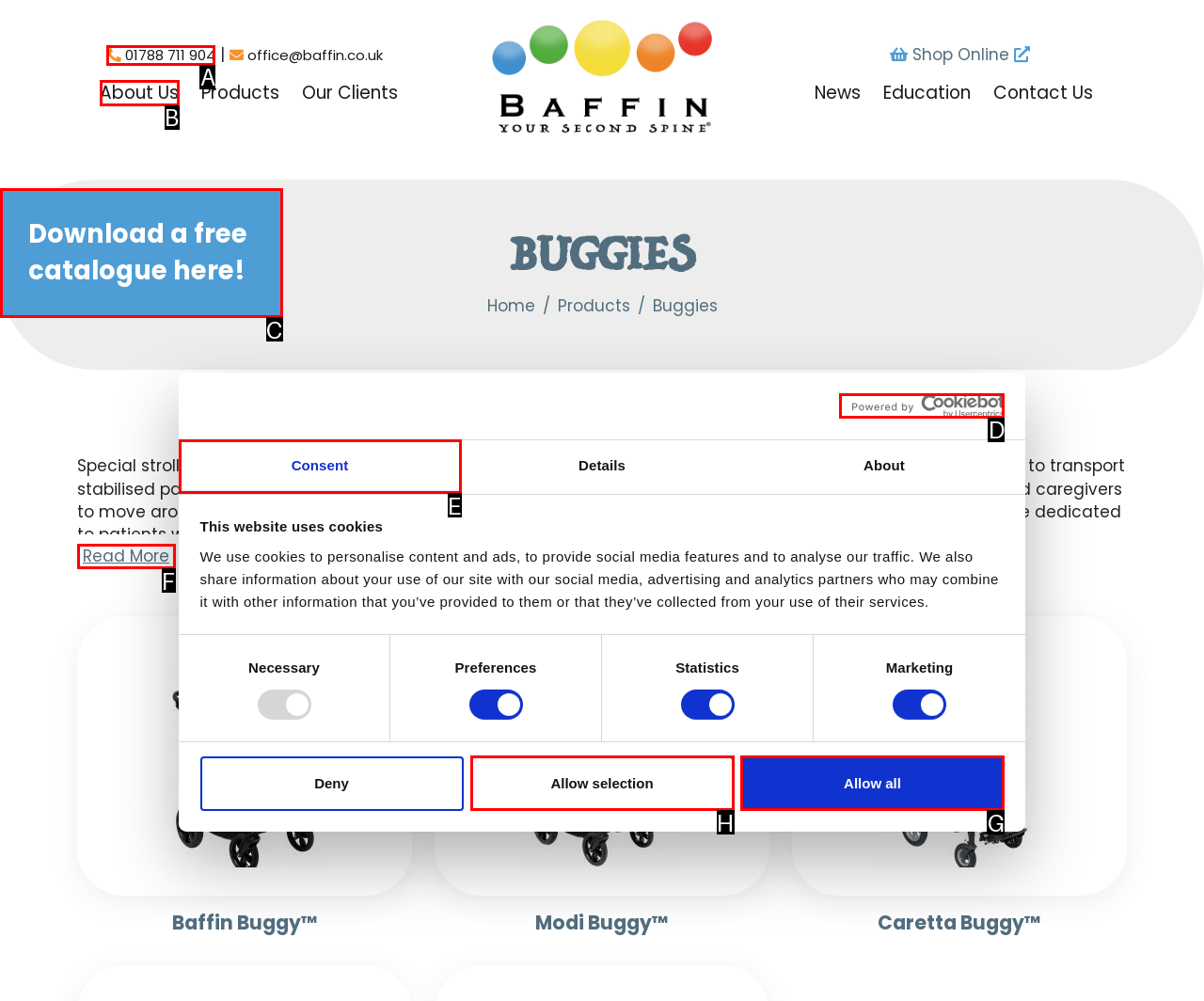Select the correct HTML element to complete the following task: Click the 'Allow all' button
Provide the letter of the choice directly from the given options.

G